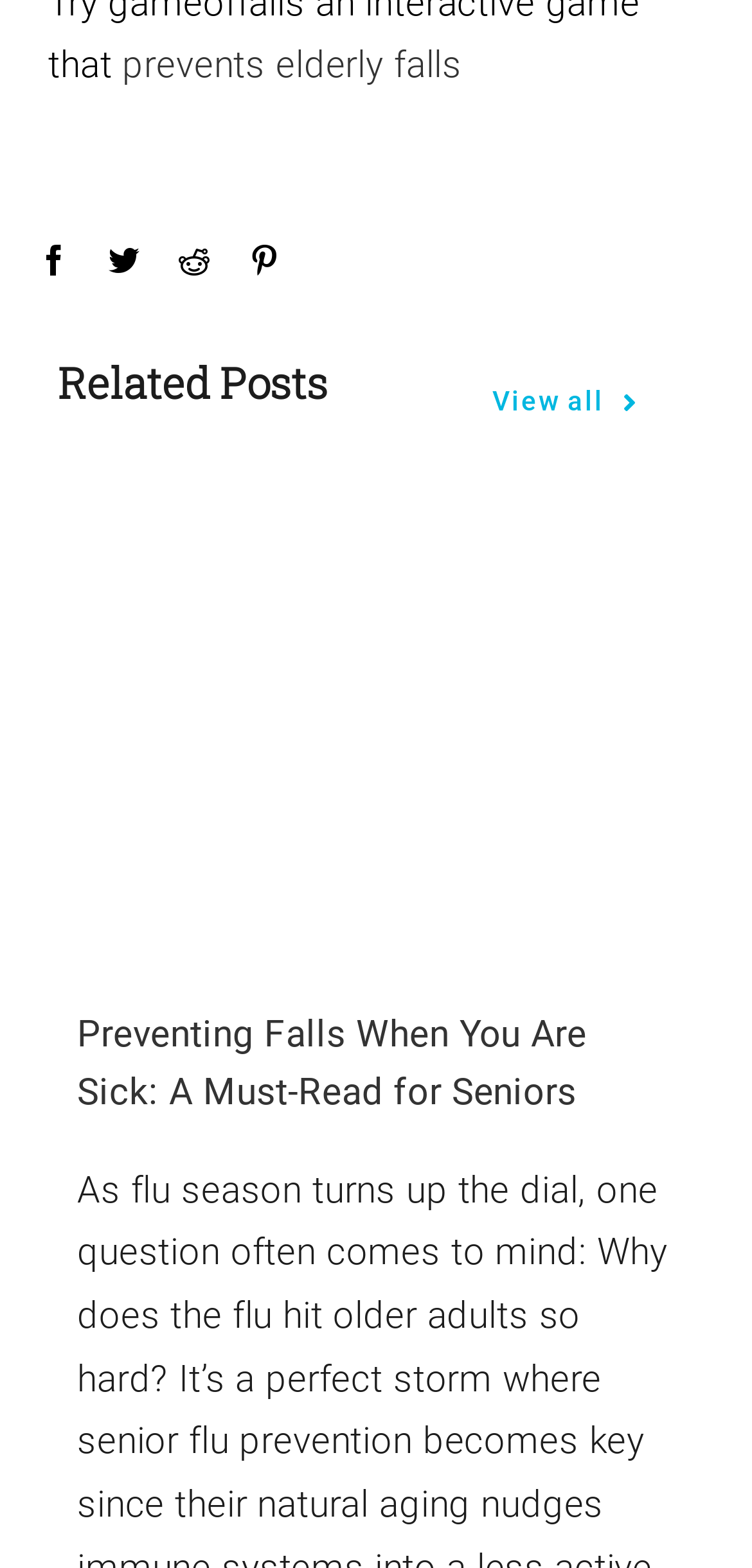What is the topic of the webpage?
Please use the image to provide a one-word or short phrase answer.

Preventing falls